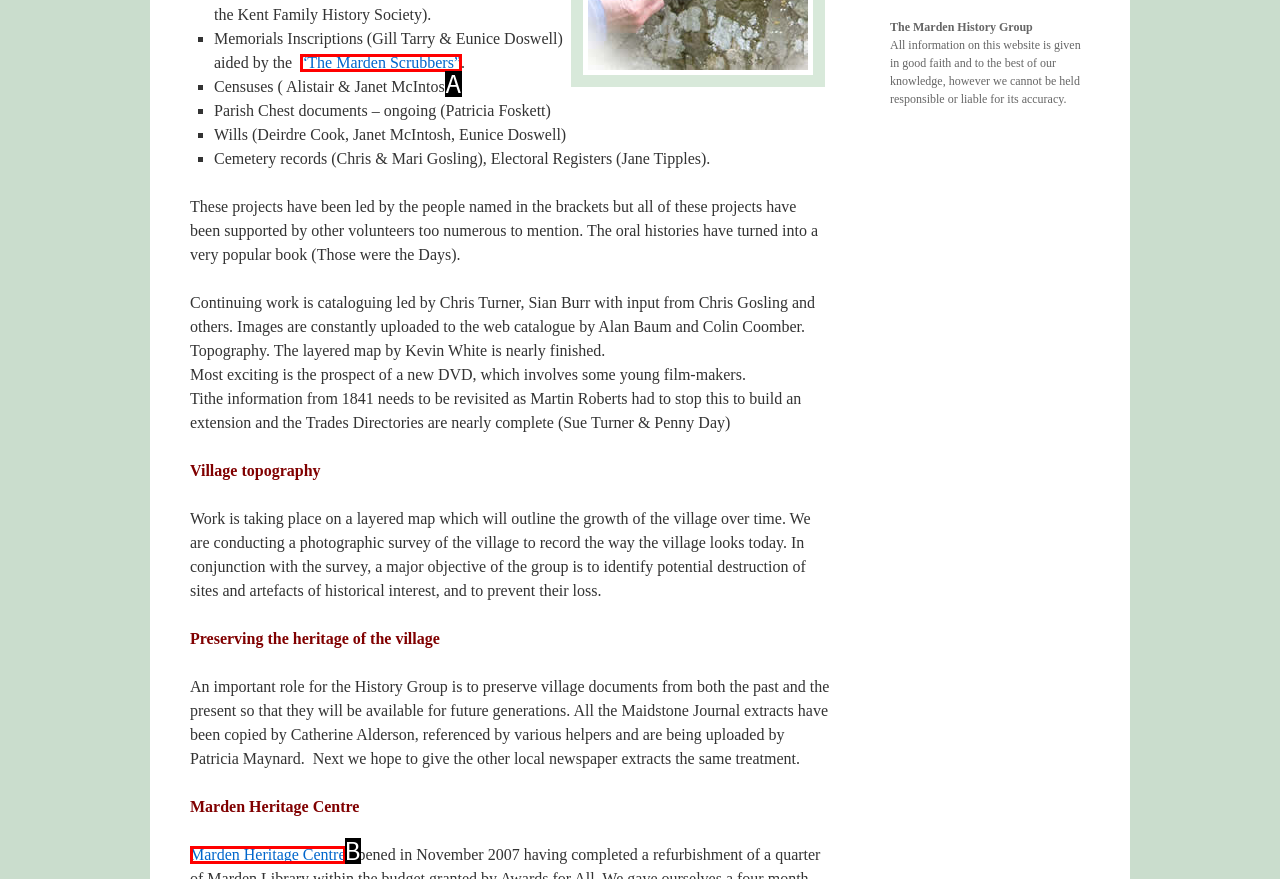Match the option to the description: Marden Heritage Centre
State the letter of the correct option from the available choices.

B